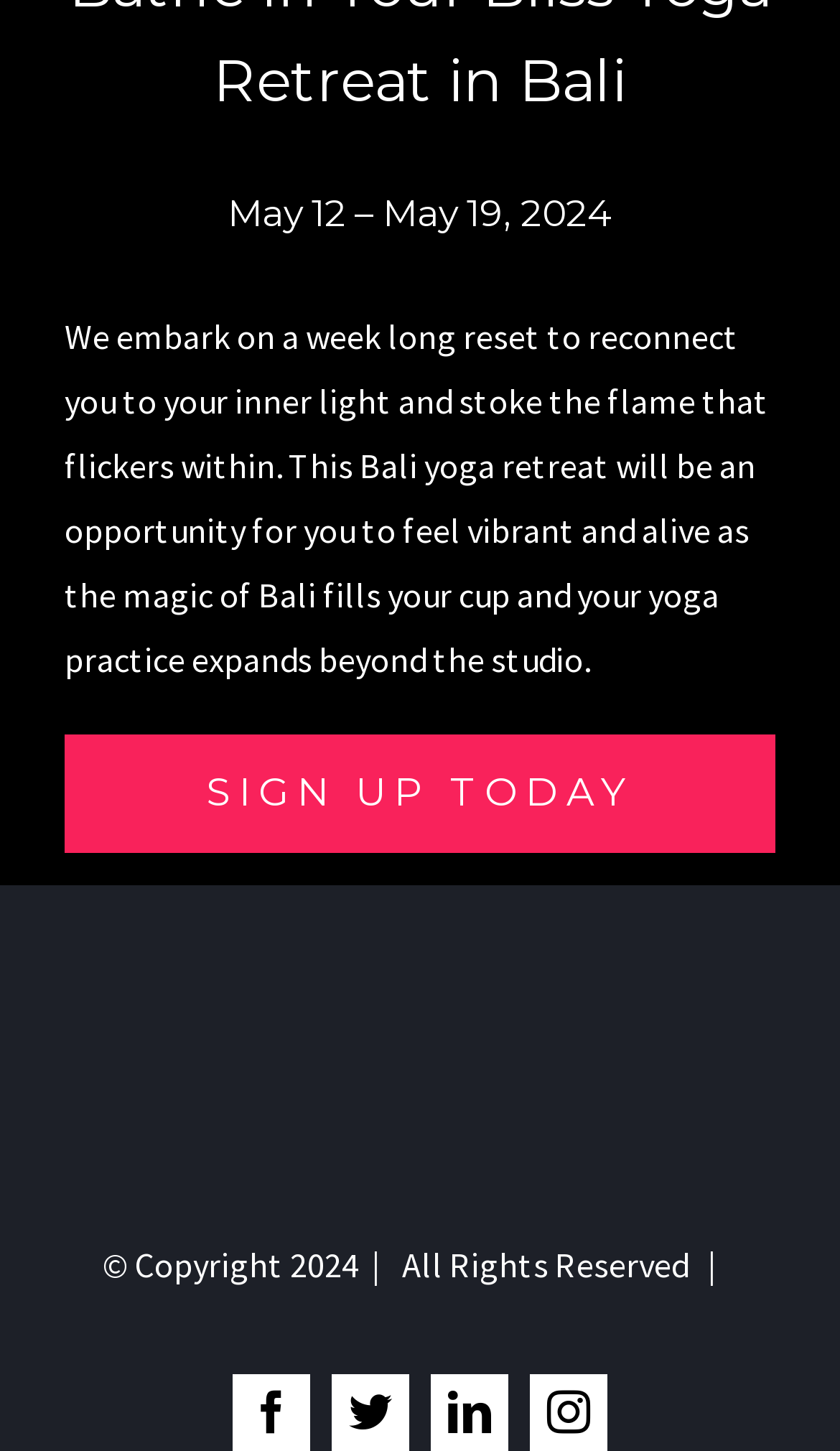What is the copyright year of the website?
Please provide a single word or phrase based on the screenshot.

2024